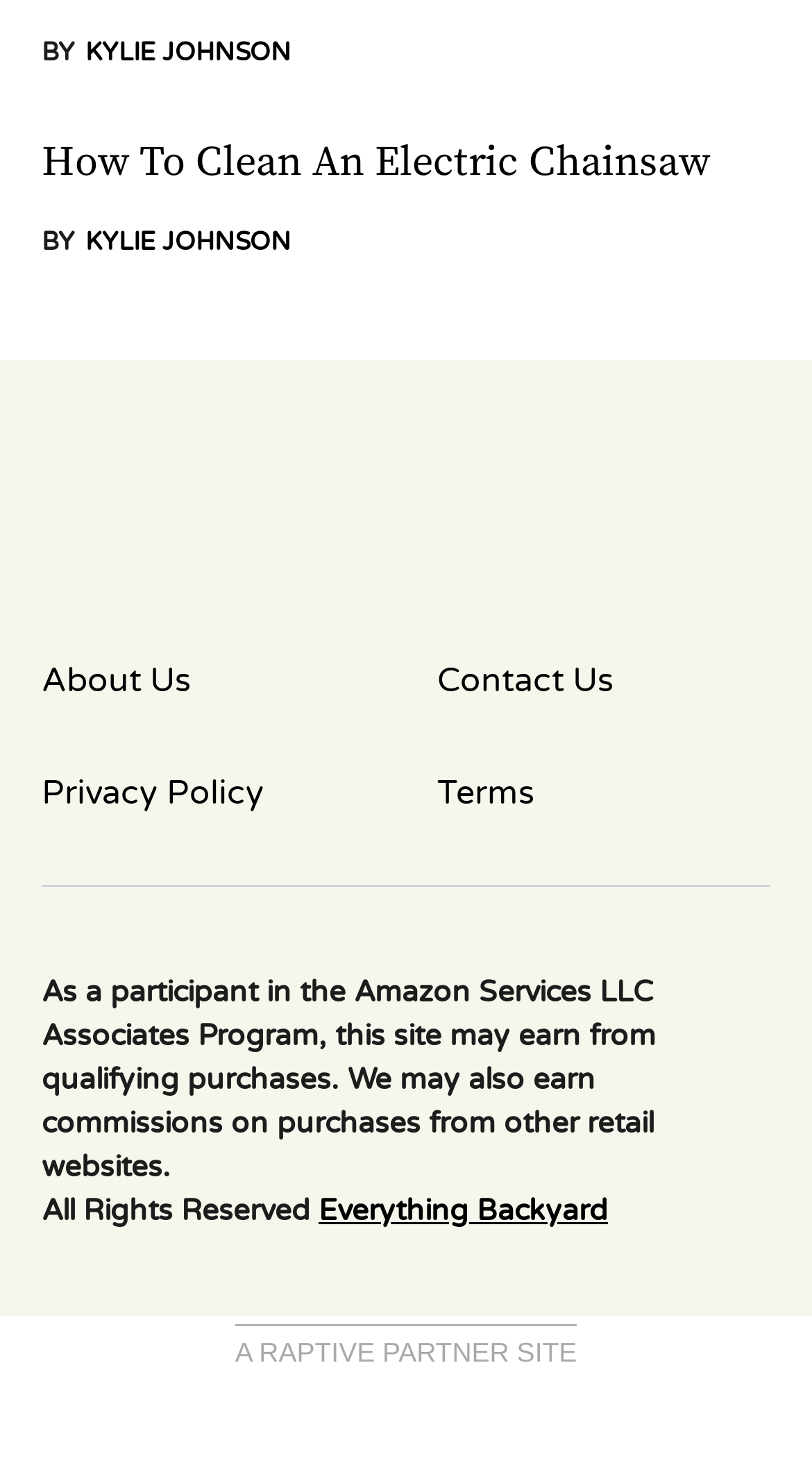Pinpoint the bounding box coordinates of the element that must be clicked to accomplish the following instruction: "visit the Everything Backyard page". The coordinates should be in the format of four float numbers between 0 and 1, i.e., [left, top, right, bottom].

[0.051, 0.317, 0.949, 0.402]